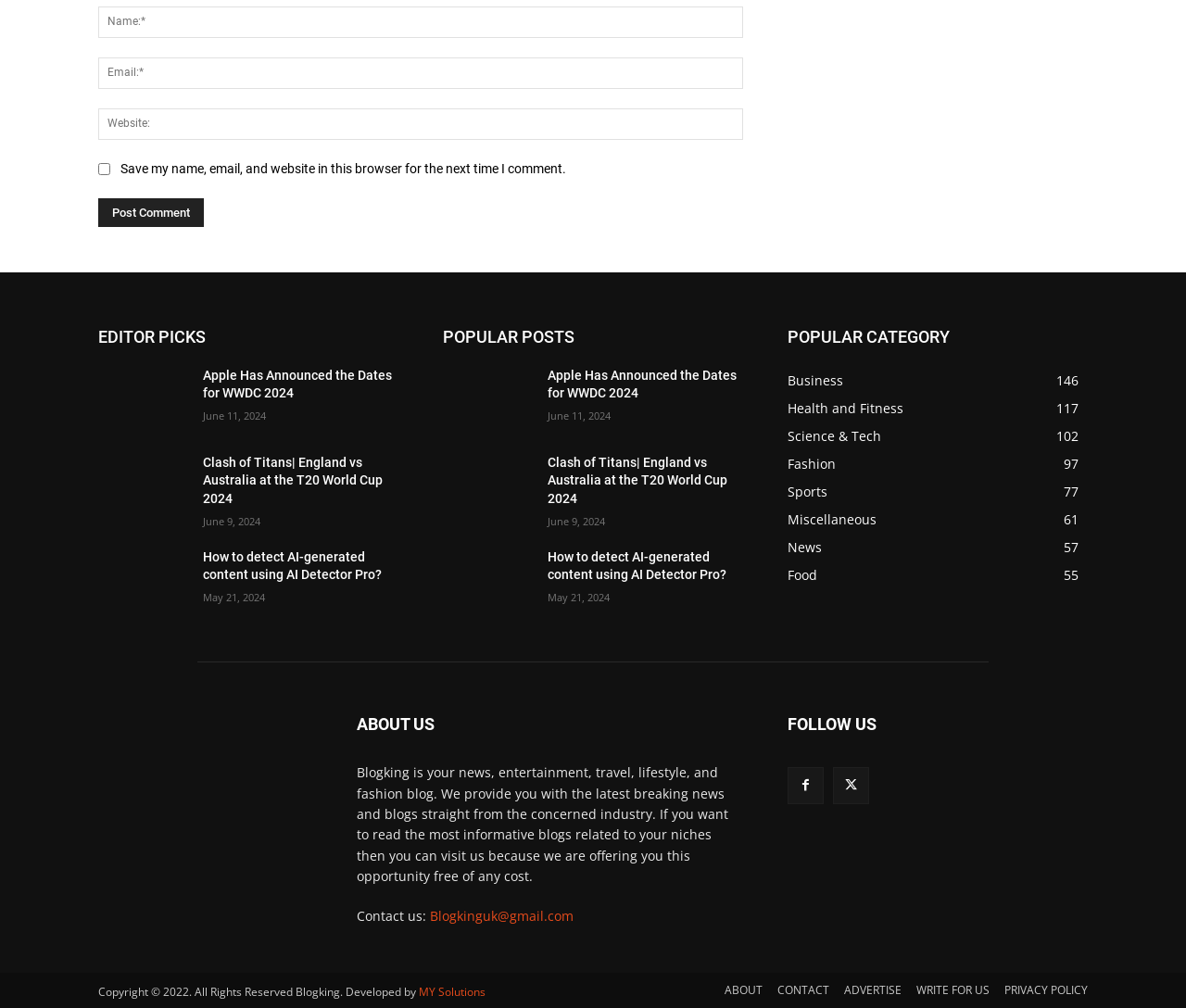What is the email address to contact the blog?
Based on the visual content, answer with a single word or a brief phrase.

Blogkinguk@gmail.com